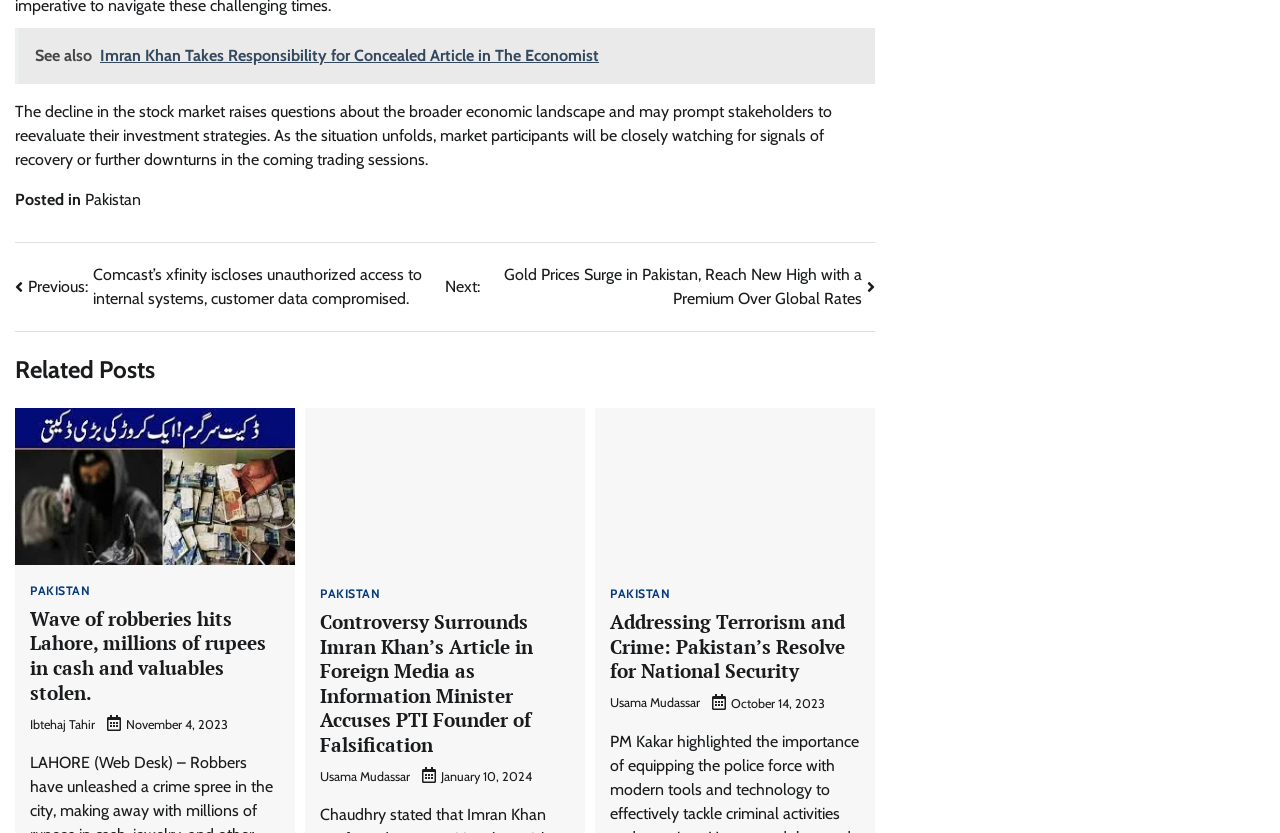What is the purpose of the 'Related Posts' section?
Please provide a single word or phrase based on the screenshot.

To show similar articles